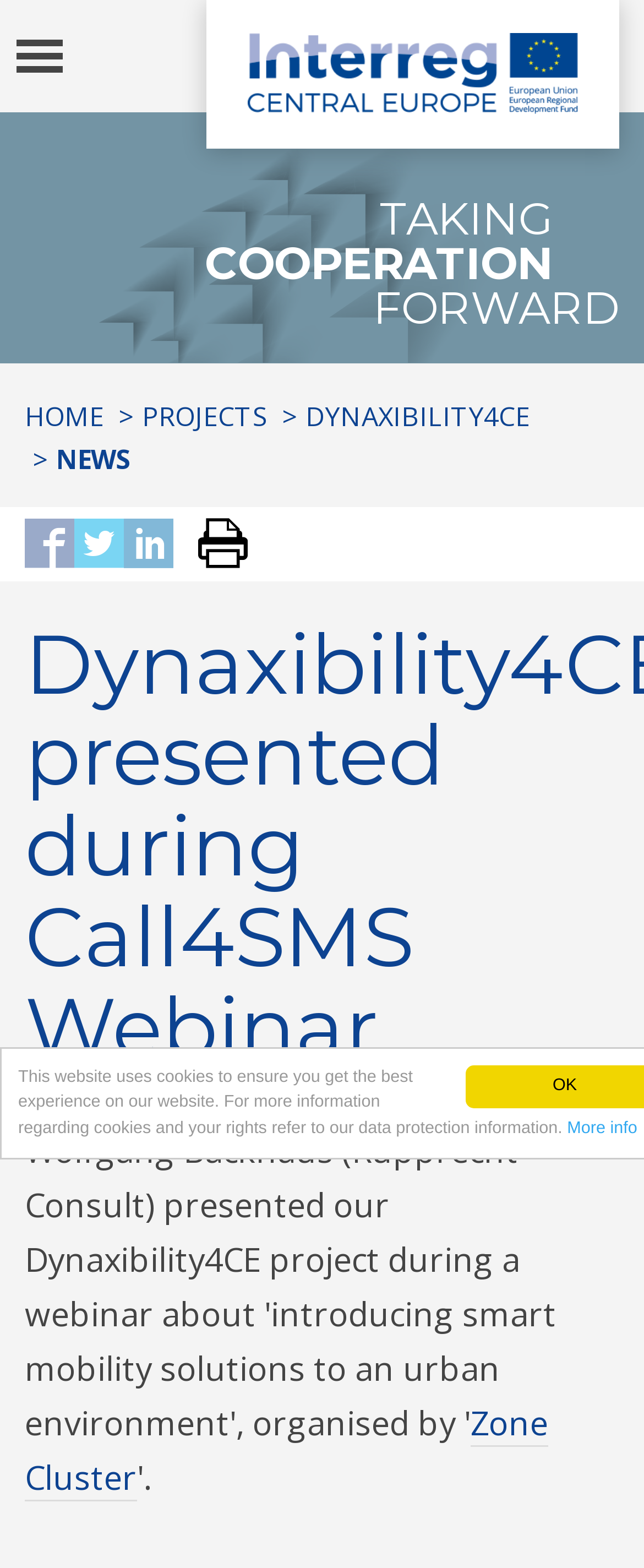What is the last item in the navigation menu?
Look at the image and answer with only one word or phrase.

NEWS